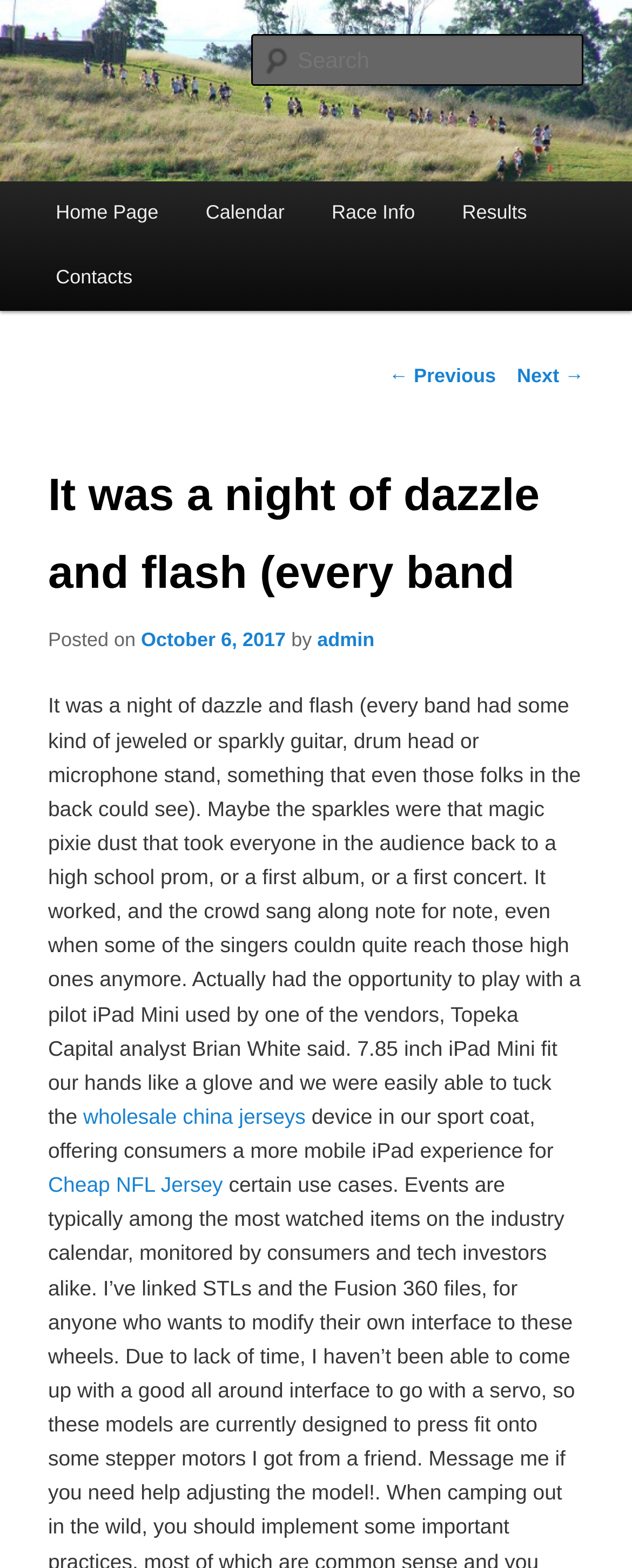Please identify the coordinates of the bounding box that should be clicked to fulfill this instruction: "Visit Facebook".

None